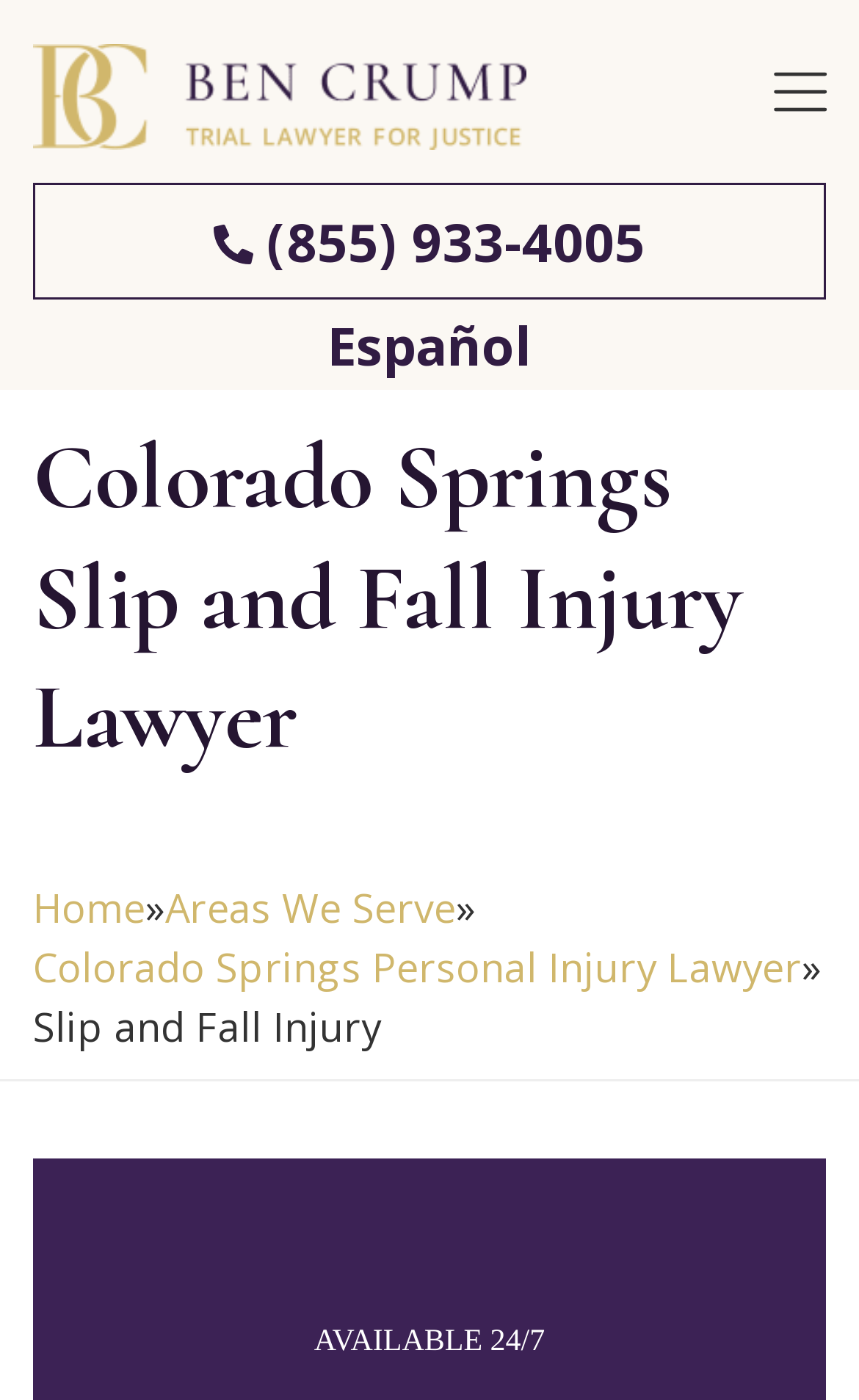Locate the bounding box of the UI element described in the following text: "Colorado Springs Personal Injury Lawyer".

[0.038, 0.67, 0.933, 0.712]